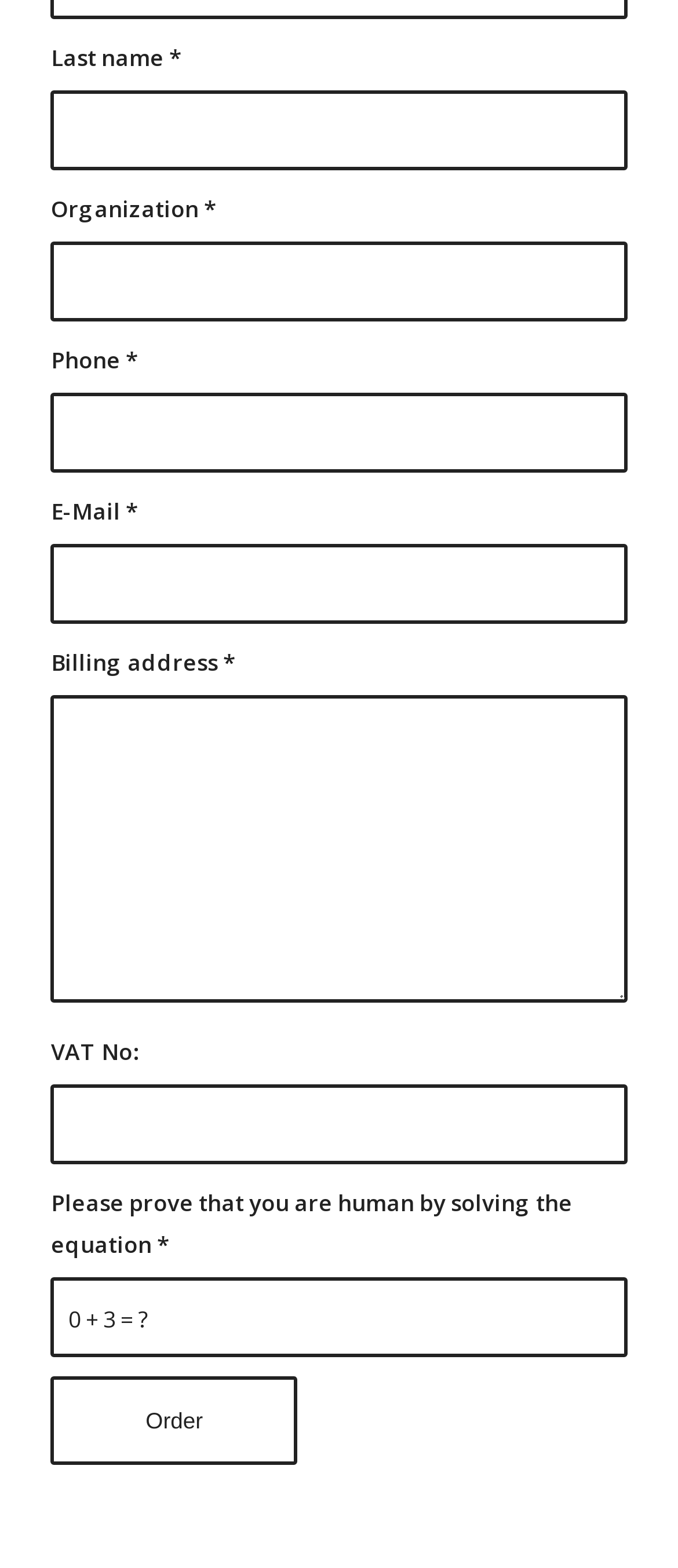Kindly determine the bounding box coordinates for the area that needs to be clicked to execute this instruction: "Type phone number".

[0.075, 0.251, 0.925, 0.301]